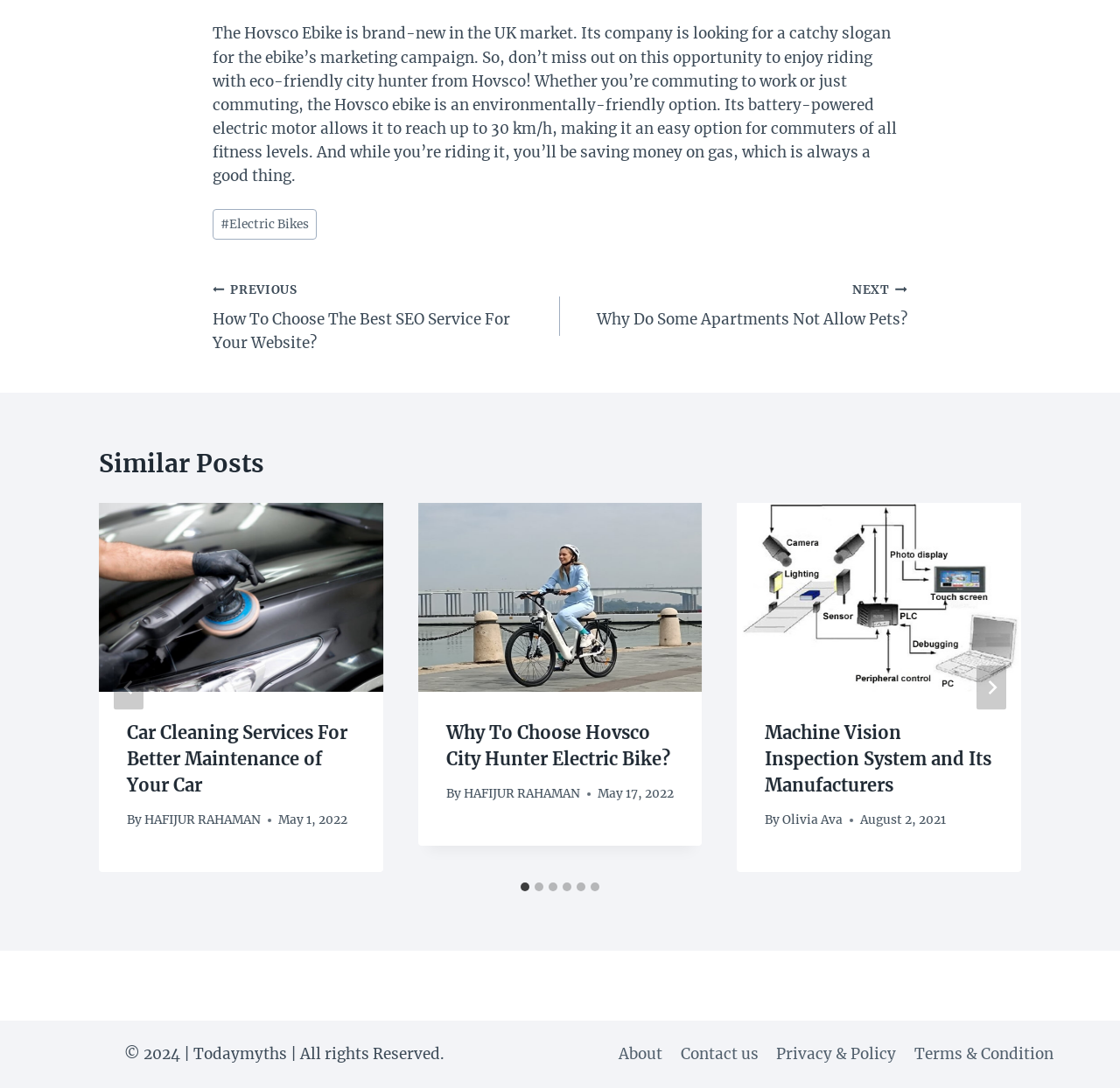What is the brand of the ebike?
Please respond to the question with a detailed and thorough explanation.

The webpage mentions 'Hovsco ebike' in the first paragraph, indicating that Hovsco is the brand of the ebike.